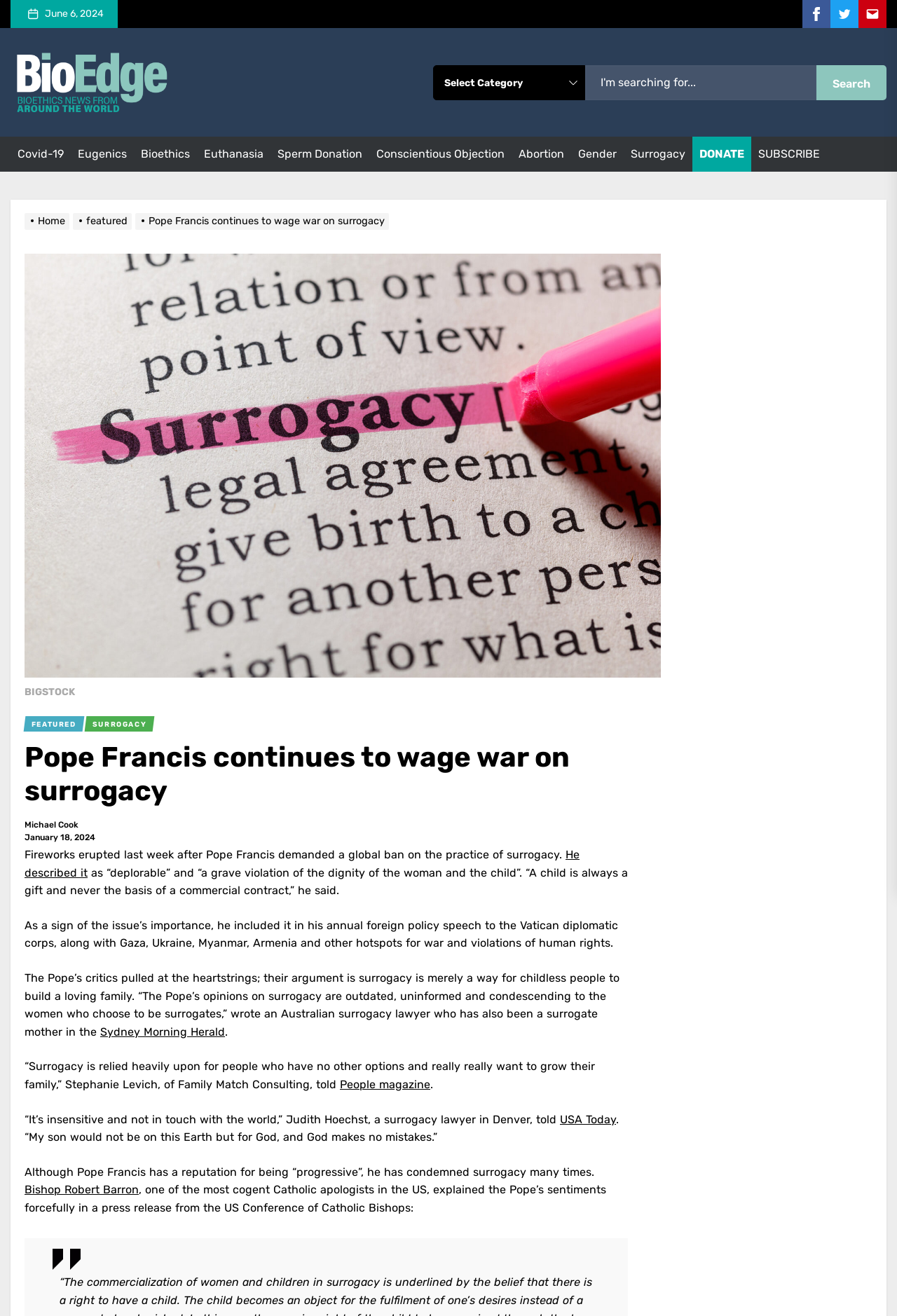Identify the bounding box for the UI element described as: "January 18, 2024January 18, 2024". Ensure the coordinates are four float numbers between 0 and 1, formatted as [left, top, right, bottom].

[0.027, 0.633, 0.106, 0.64]